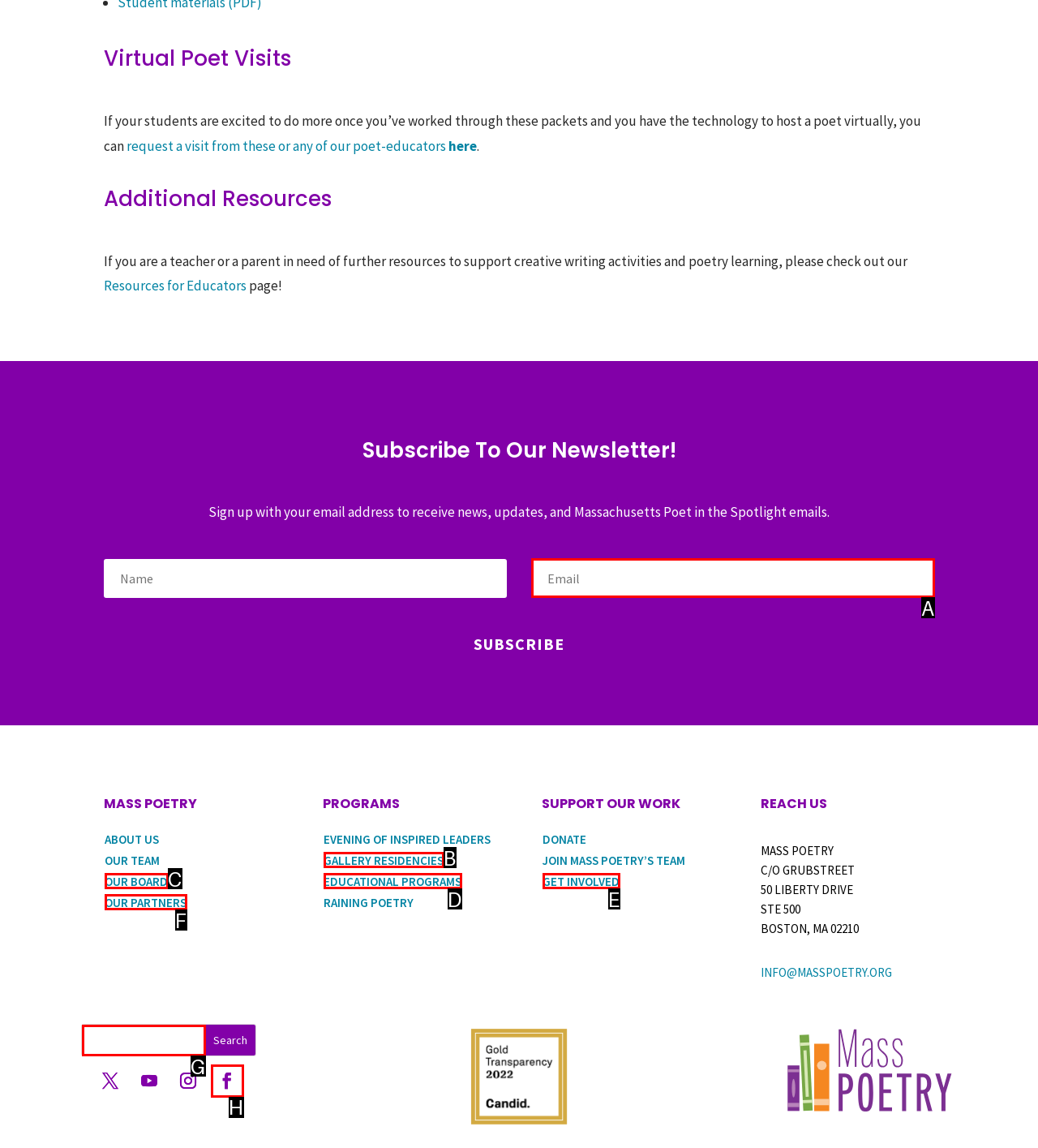Please indicate which HTML element to click in order to fulfill the following task: Click on 'Wealthbox Help Center' Respond with the letter of the chosen option.

None